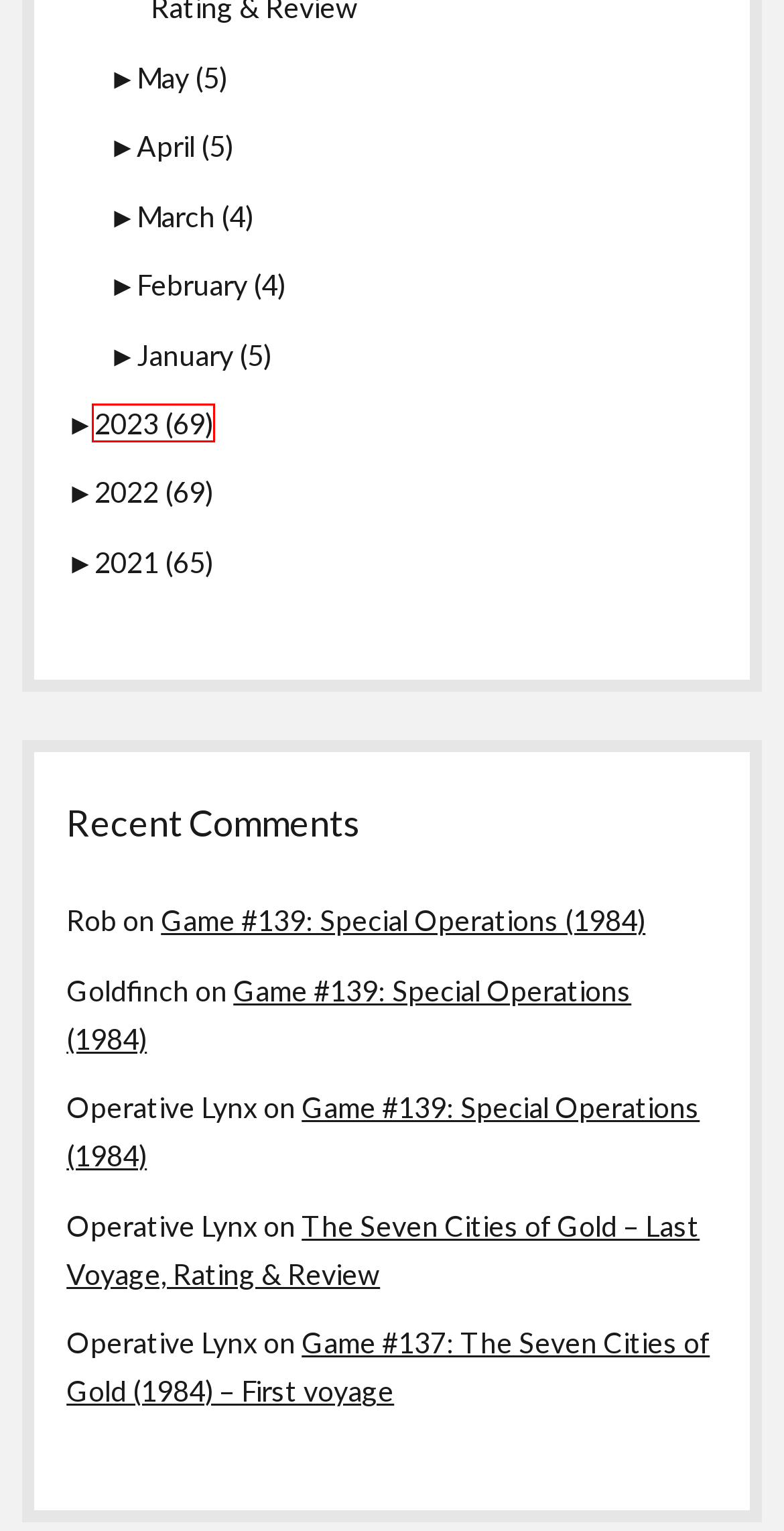You are given a screenshot of a webpage with a red rectangle bounding box around a UI element. Select the webpage description that best matches the new webpage after clicking the element in the bounding box. Here are the candidates:
A. 2023 – The Wargaming Scribe
B. Game #137: The Seven Cities of Gold (1984) – First voyage – The Wargaming Scribe
C. 2022 – The Wargaming Scribe
D. March 2024 – The Wargaming Scribe
E. May 2024 – The Wargaming Scribe
F. April 2024 – The Wargaming Scribe
G. 2021 – The Wargaming Scribe
H. January 2024 – The Wargaming Scribe

A